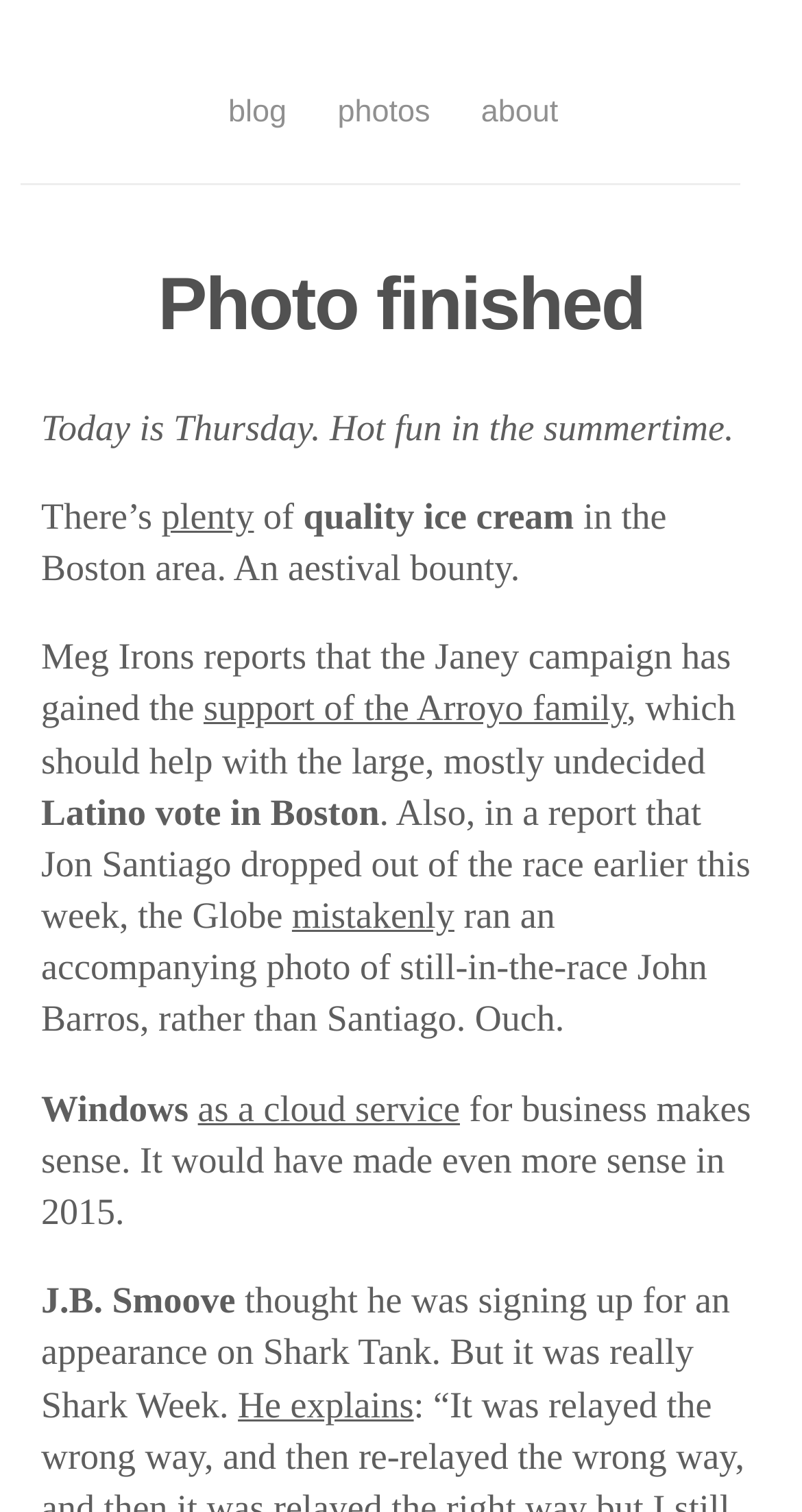Please identify the bounding box coordinates of the area I need to click to accomplish the following instruction: "read the article about Janey campaign".

[0.254, 0.455, 0.781, 0.482]